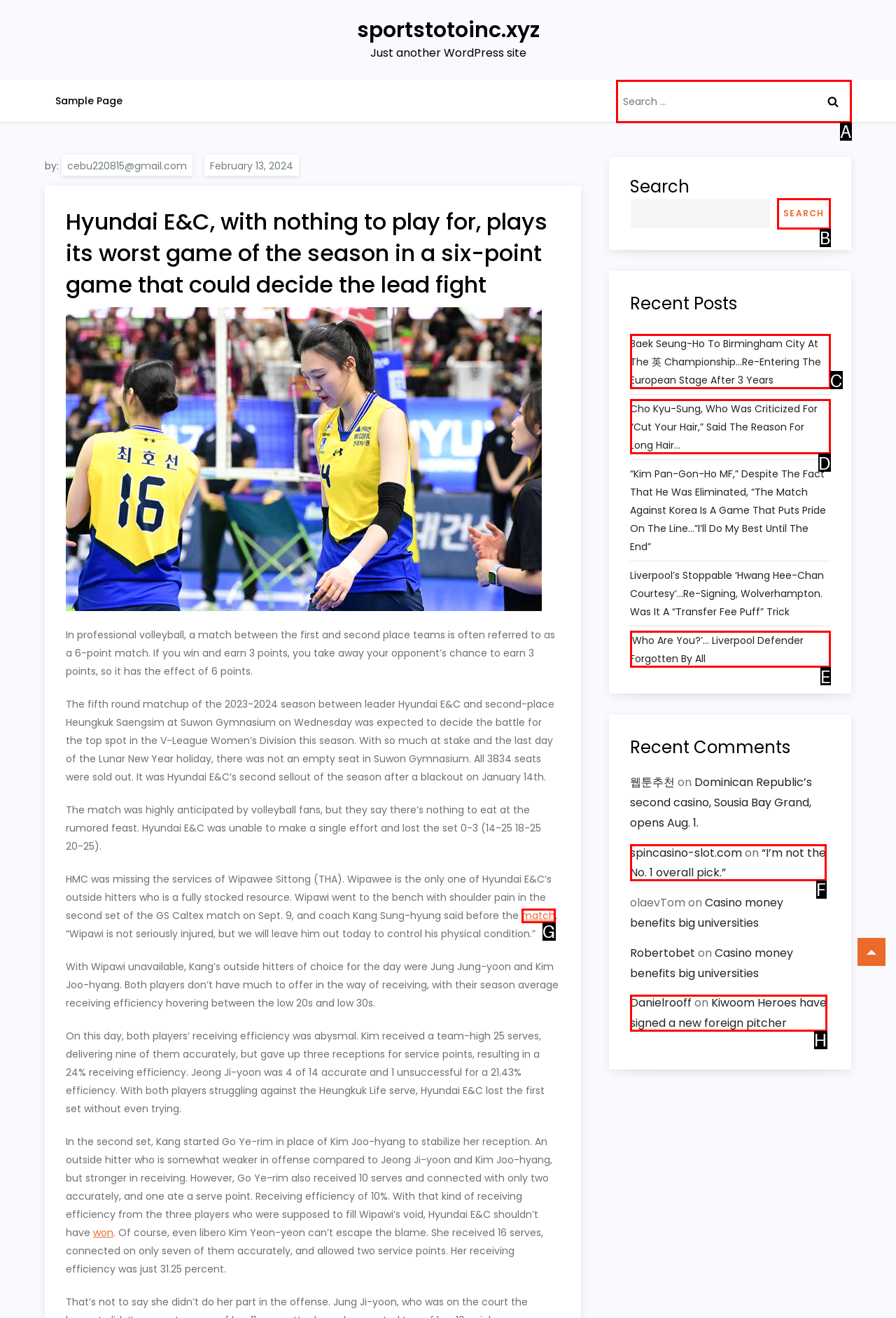Select the correct HTML element to complete the following task: Search for something
Provide the letter of the choice directly from the given options.

A